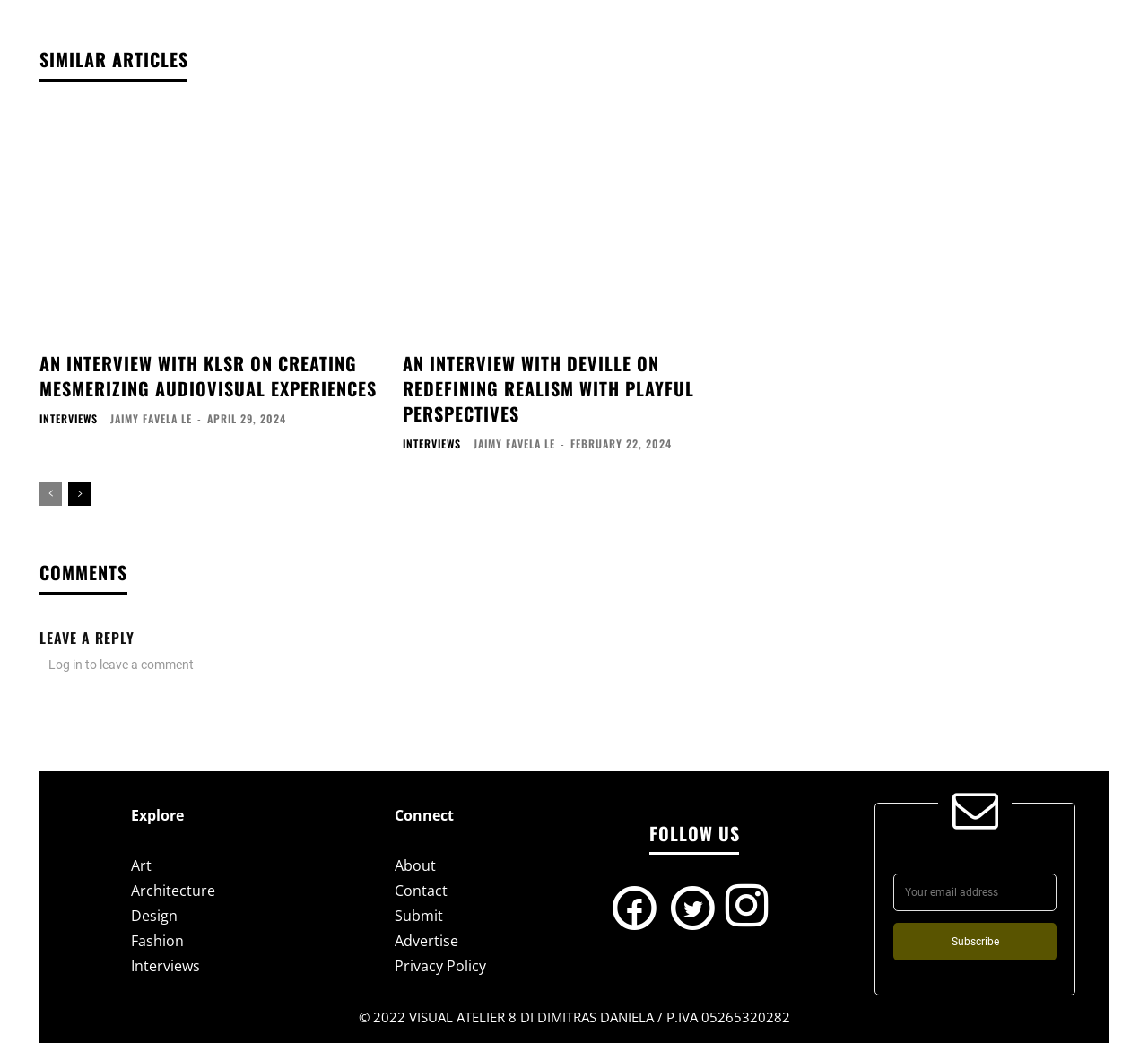Locate the bounding box coordinates of the item that should be clicked to fulfill the instruction: "Click on the 'prev-page' link".

[0.034, 0.462, 0.054, 0.485]